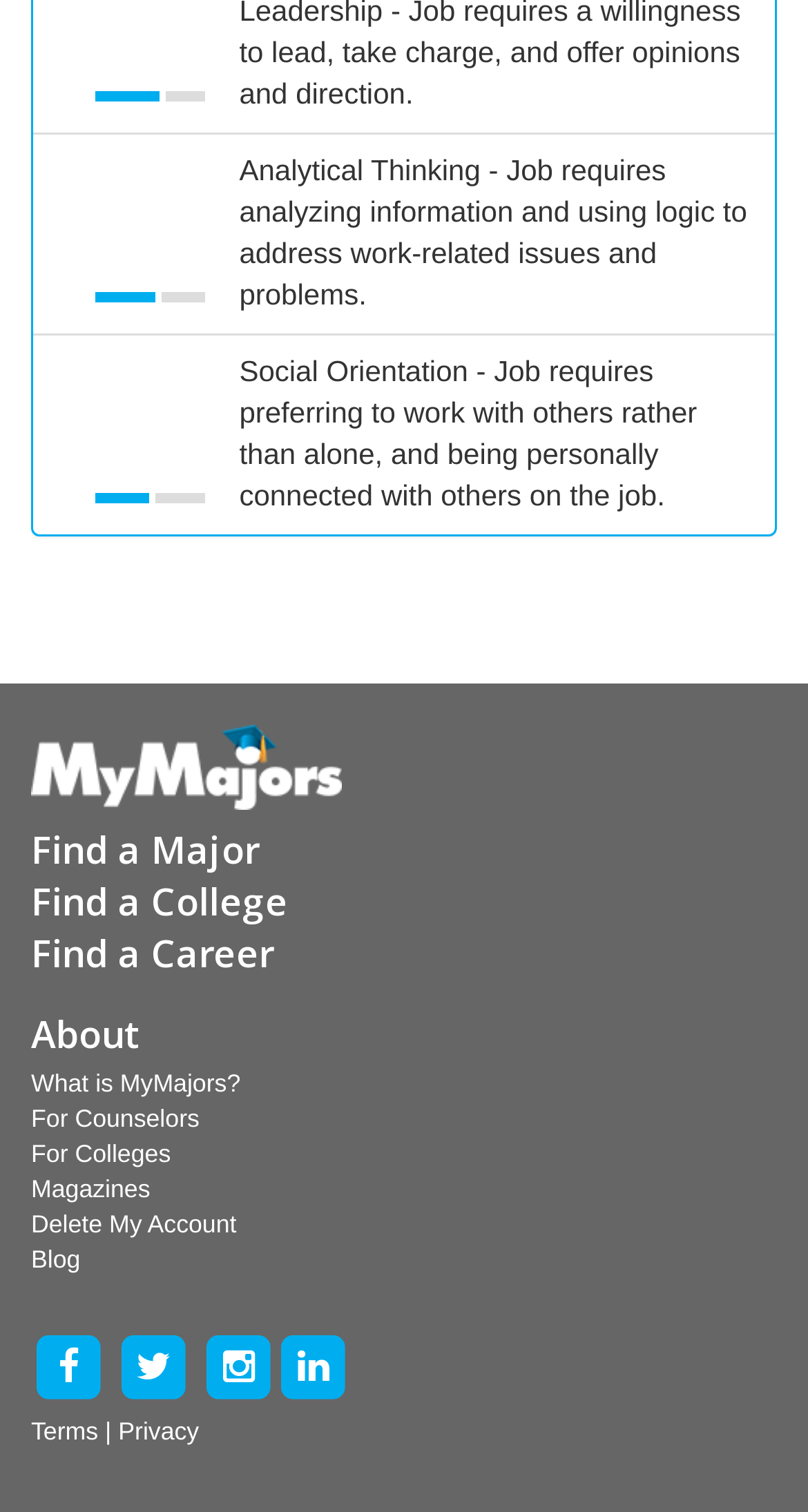Given the content of the image, can you provide a detailed answer to the question?
What is the logo image located at?

The logo image with the text 'mymajors logo' has a bounding box with coordinates [0.038, 0.479, 0.423, 0.536], indicating that it is located at the top left corner of the webpage.